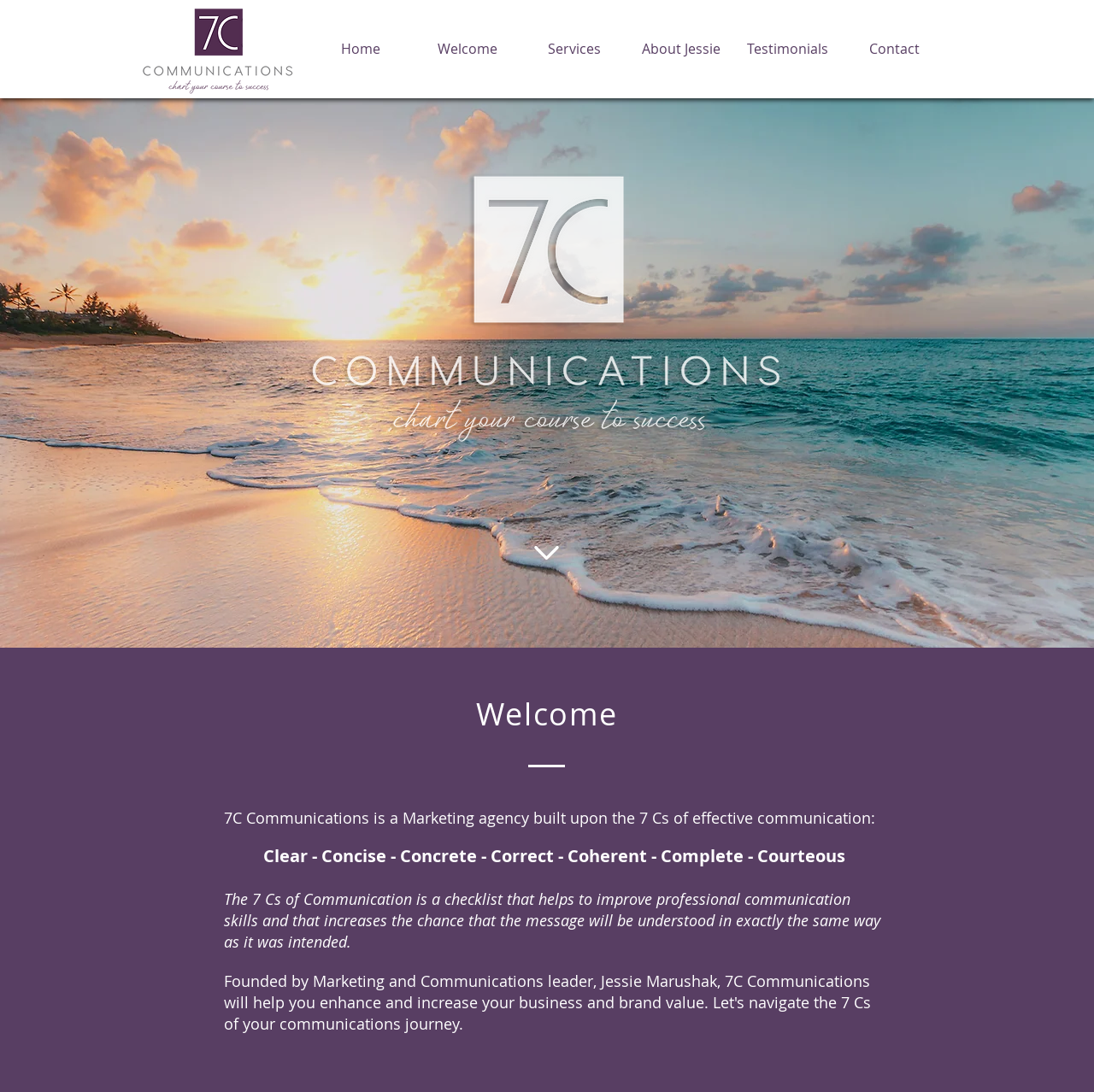What is the navigation menu item after 'Home'?
Provide a detailed answer to the question, using the image to inform your response.

The navigation menu items can be found in the link elements under the navigation element. The item after 'Home' is 'Welcome'.